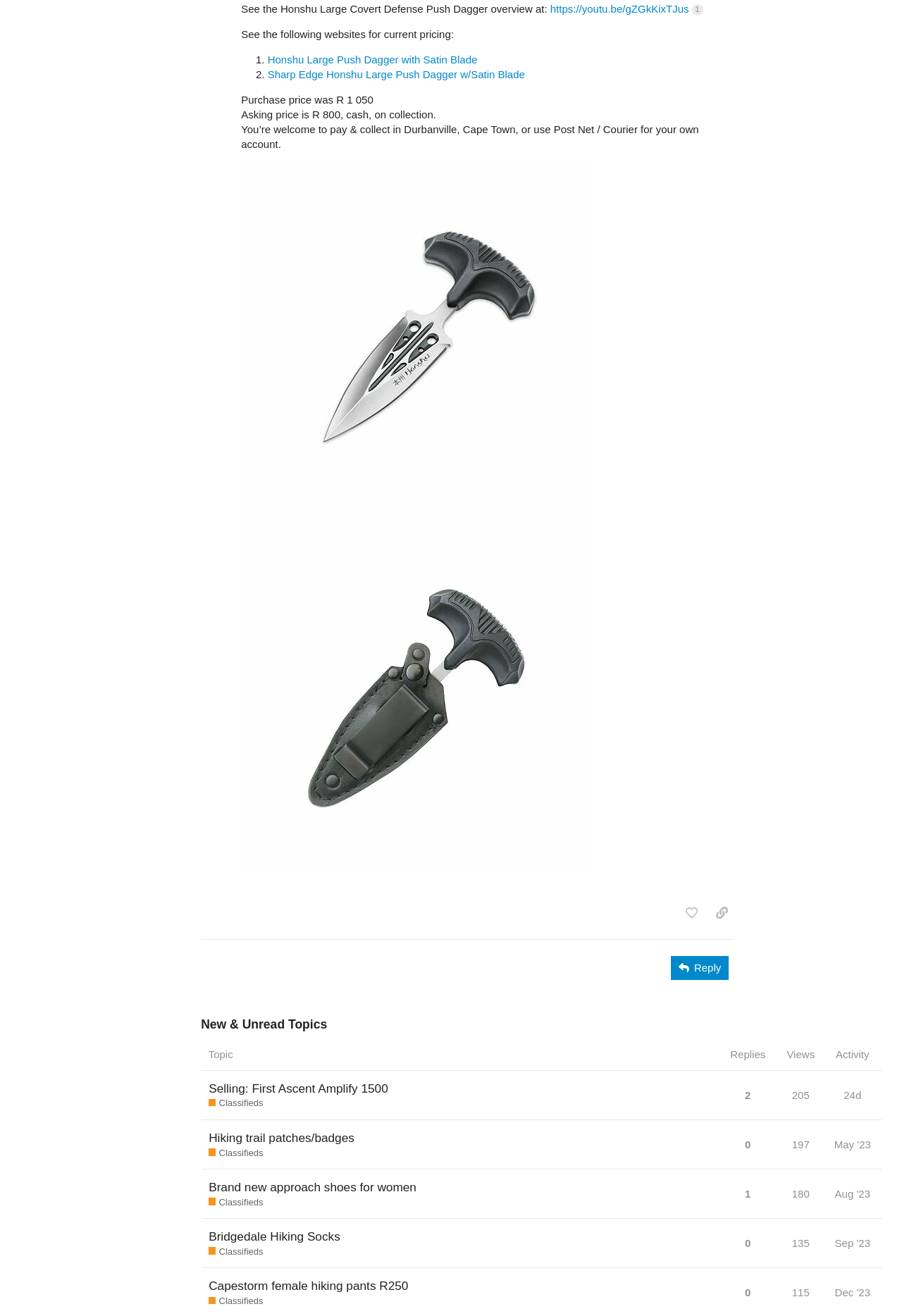Locate the bounding box coordinates of the clickable element to fulfill the following instruction: "Click the 'Culture' link". Provide the coordinates as four float numbers between 0 and 1 in the format [left, top, right, bottom].

None